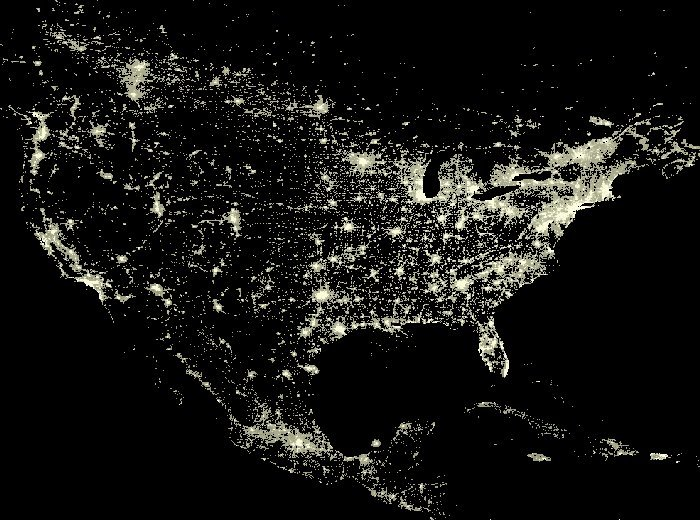What do vast regions of darkness signify?
Answer the question based on the image using a single word or a brief phrase.

Uninhabited or sparsely populated areas